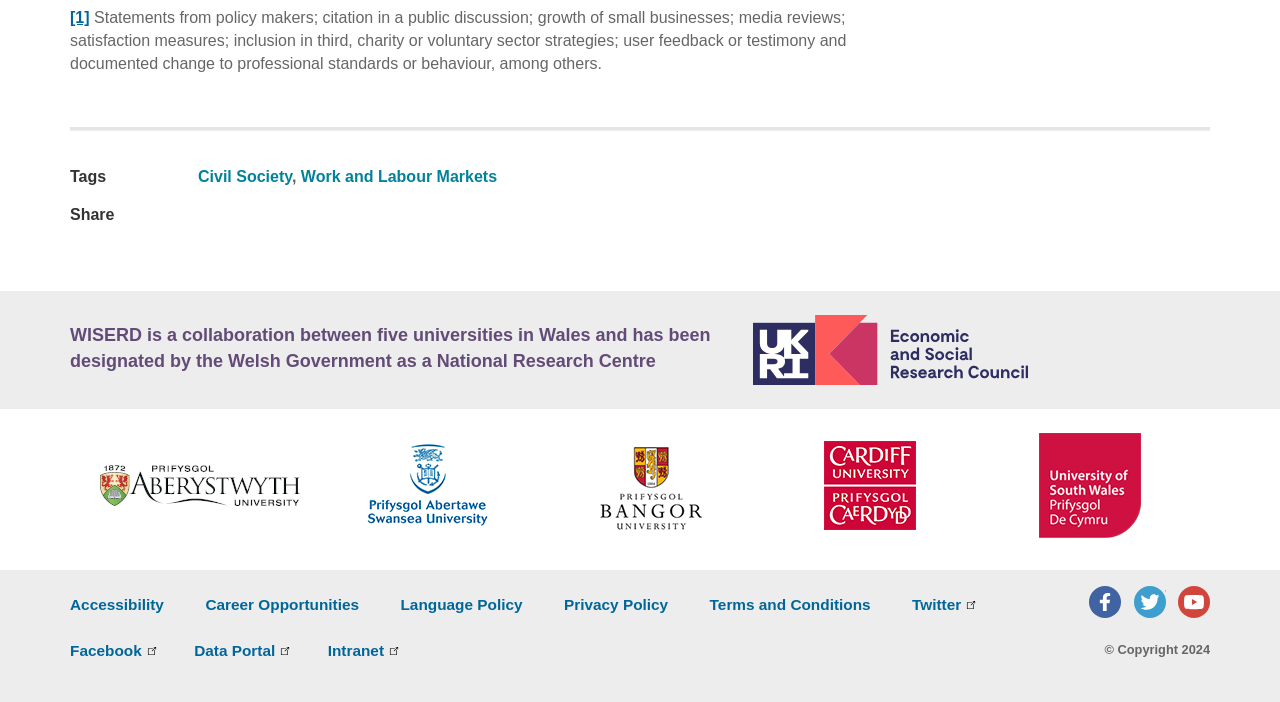Look at the image and write a detailed answer to the question: 
What is the copyright year of the webpage?

The text at [0.863, 0.915, 0.945, 0.936] mentions '© Copyright 2024', which indicates that the copyright year of the webpage is 2024.